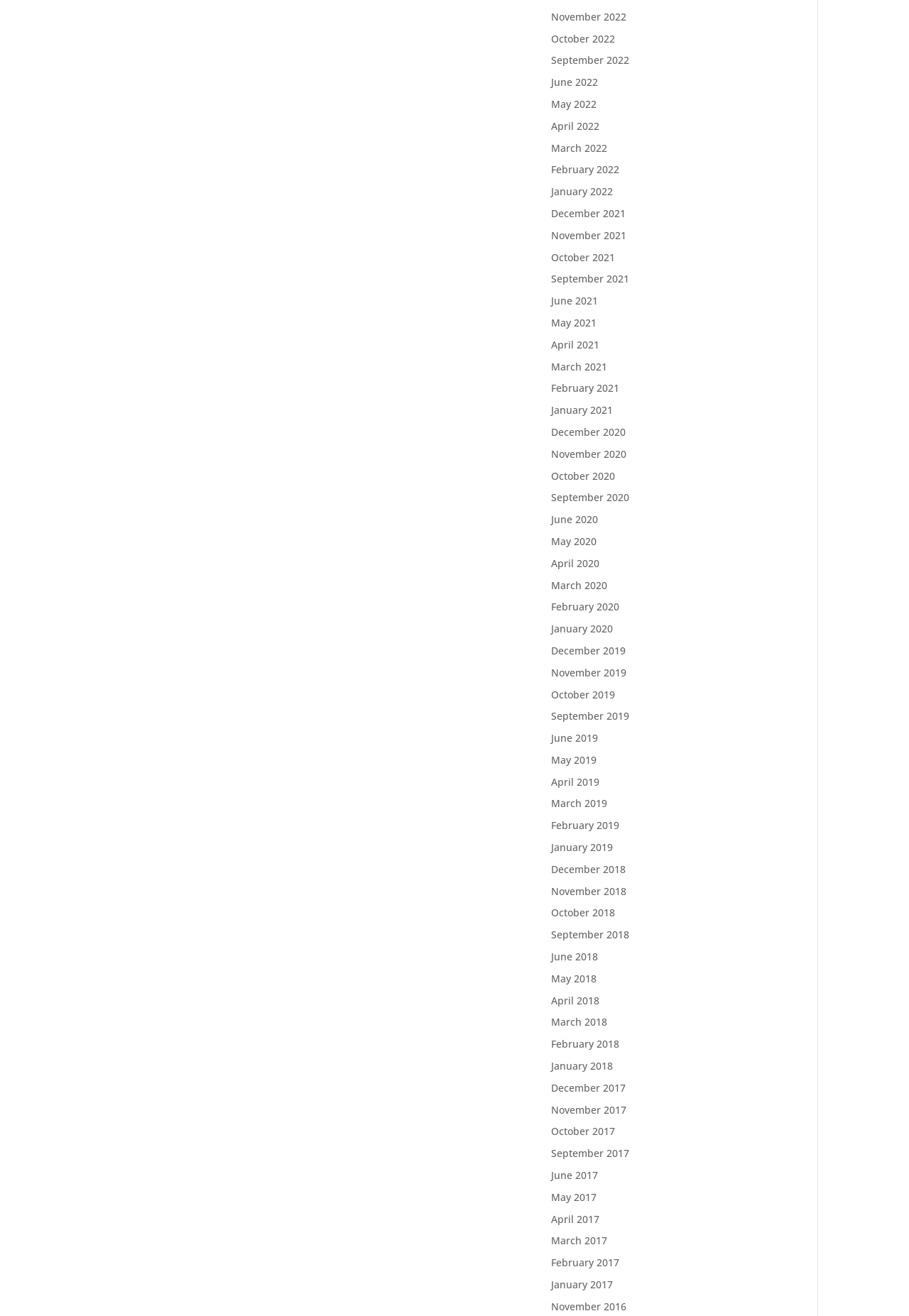What is the purpose of the links on the webpage?
Please respond to the question thoroughly and include all relevant details.

The links on the webpage likely serve as a way to access archived content, such as news articles, blog posts, or other types of content, that are organized by date and can be accessed by clicking on the corresponding link.